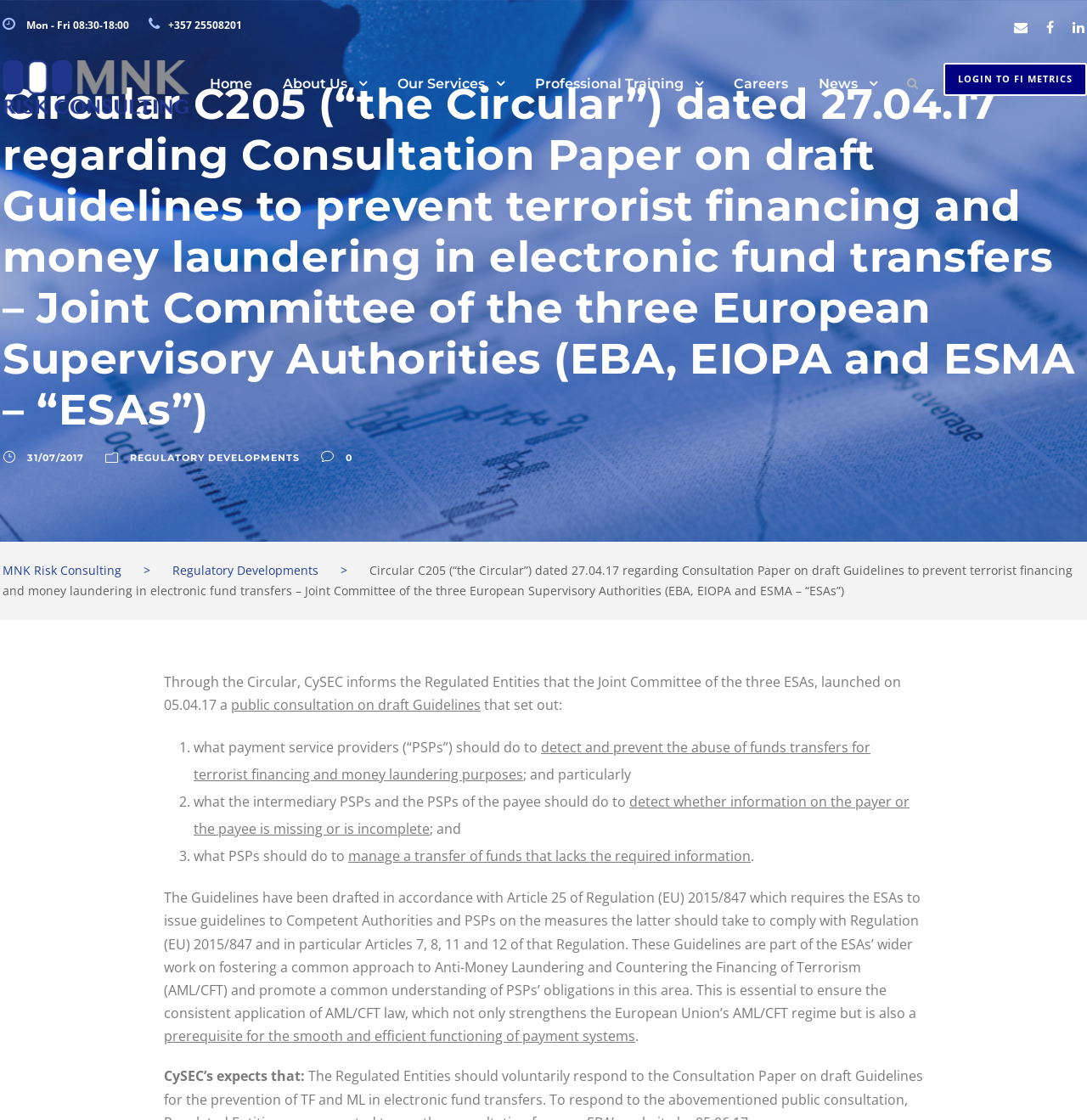Find the bounding box coordinates of the clickable area required to complete the following action: "Click the 'MNK Risk Consulting' link".

[0.002, 0.502, 0.112, 0.516]